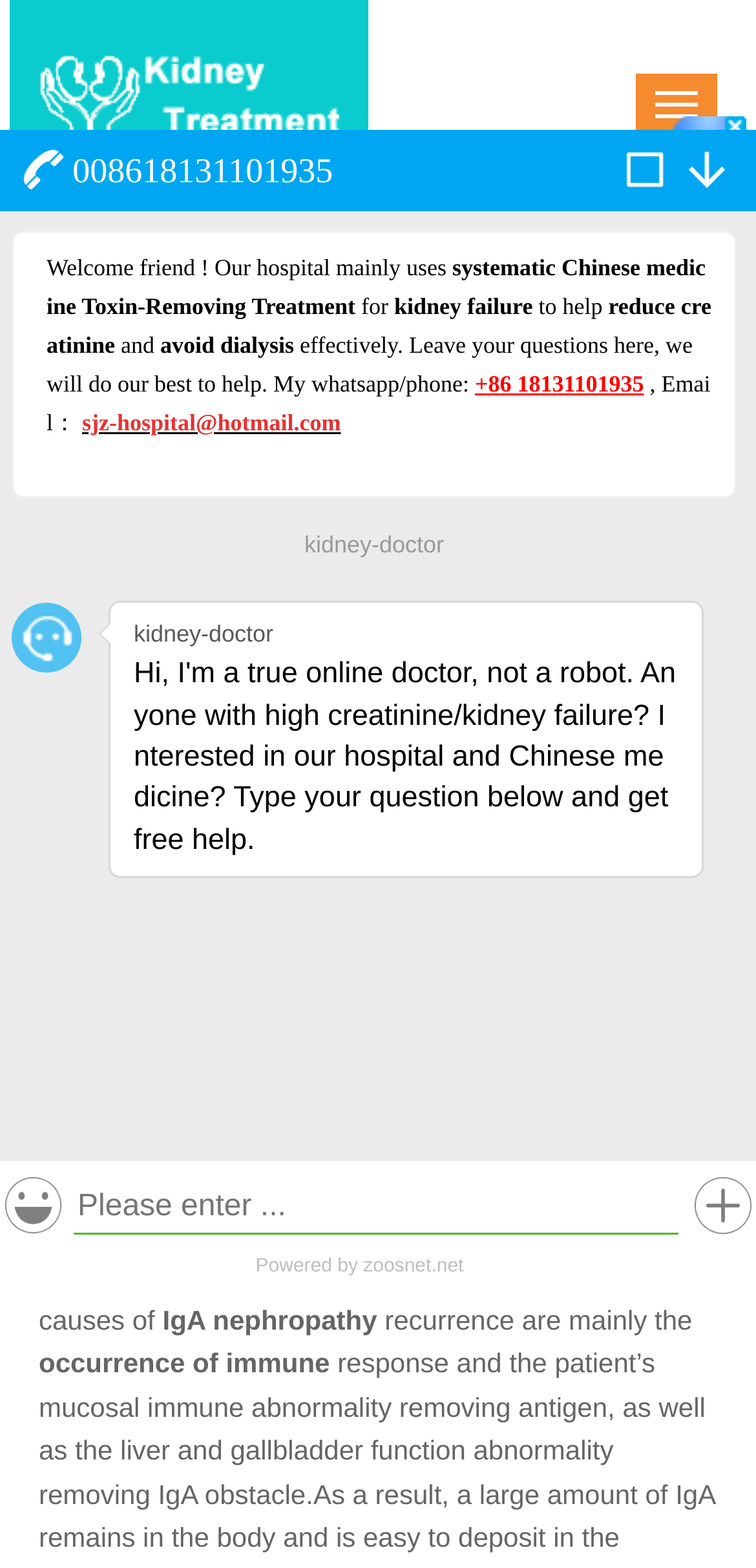Based on the image, provide a detailed and complete answer to the question: 
What is the main cause of IgA Nephropathy recurrence?

According to the static texts on the webpage, the main cause of IgA Nephropathy recurrence is the occurrence of immune response, as well as the patient's mucosal immune abnormality and liver and gallbladder function abnormality.